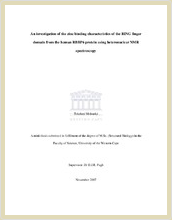Where is the university's emblem located on the cover page? Based on the screenshot, please respond with a single word or phrase.

Top center